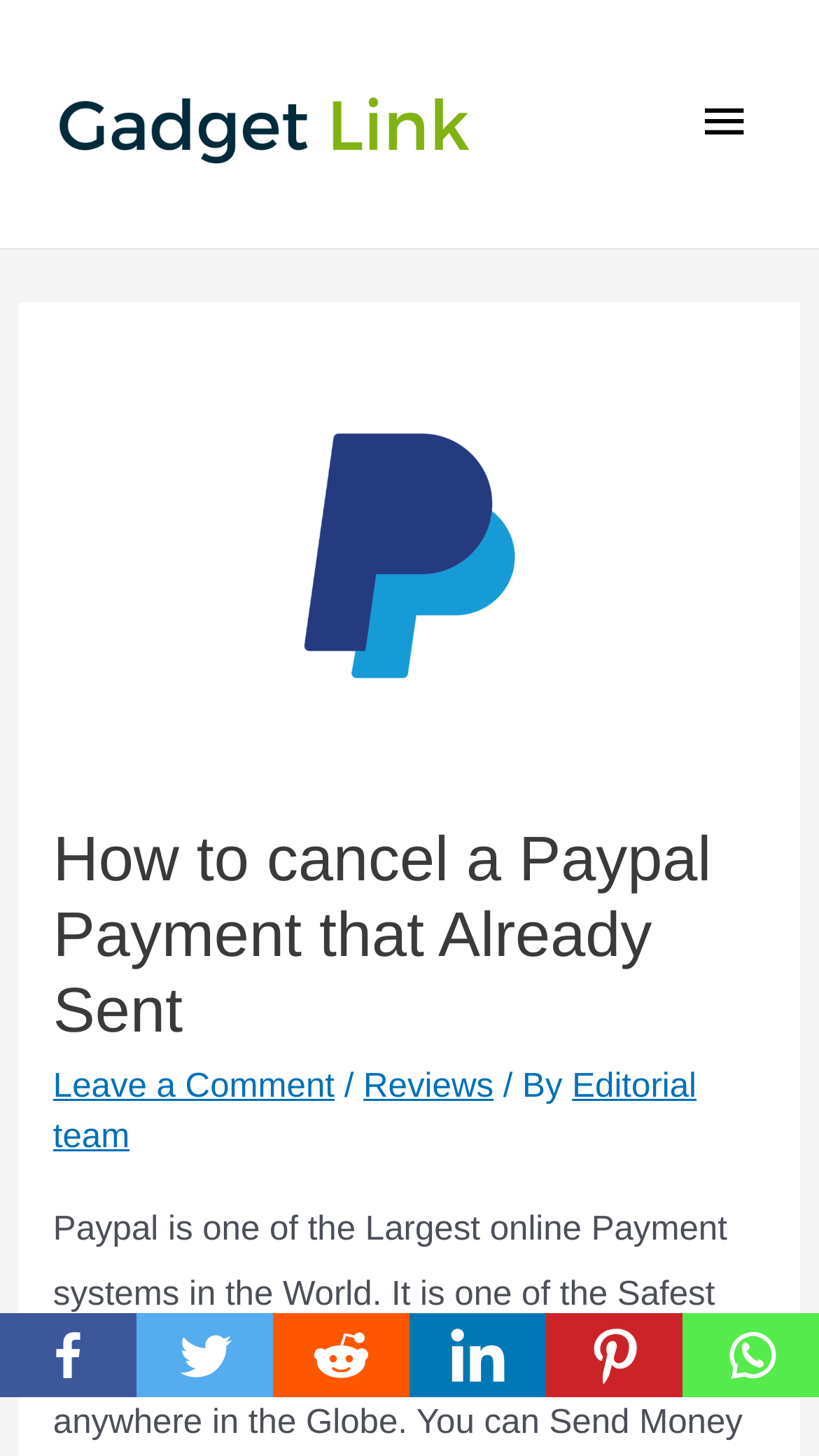Please find the bounding box coordinates of the clickable region needed to complete the following instruction: "Visit the Facebook page". The bounding box coordinates must consist of four float numbers between 0 and 1, i.e., [left, top, right, bottom].

[0.0, 0.902, 0.167, 0.96]